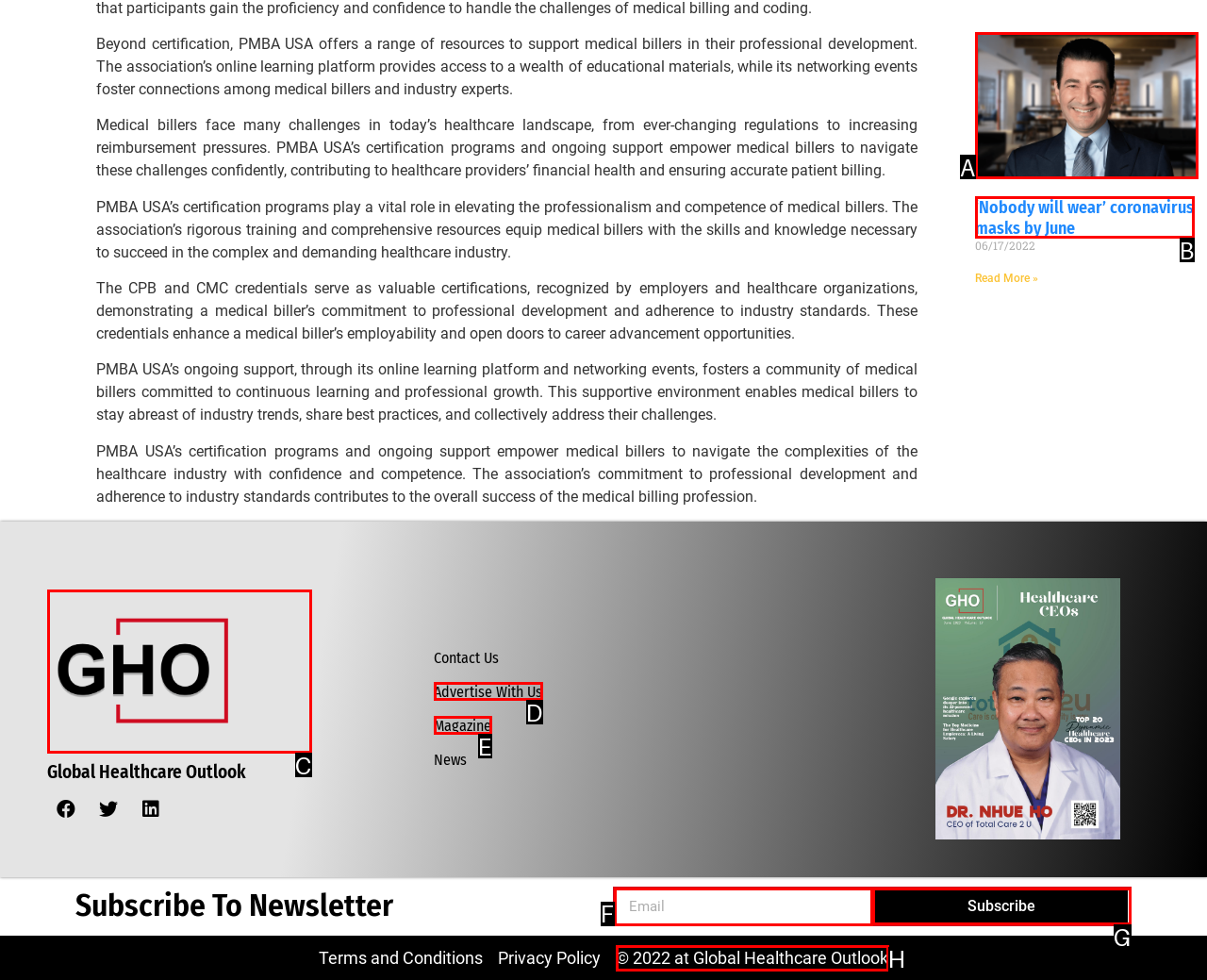Determine the HTML element to be clicked to complete the task: Subscribe to newsletter. Answer by giving the letter of the selected option.

G